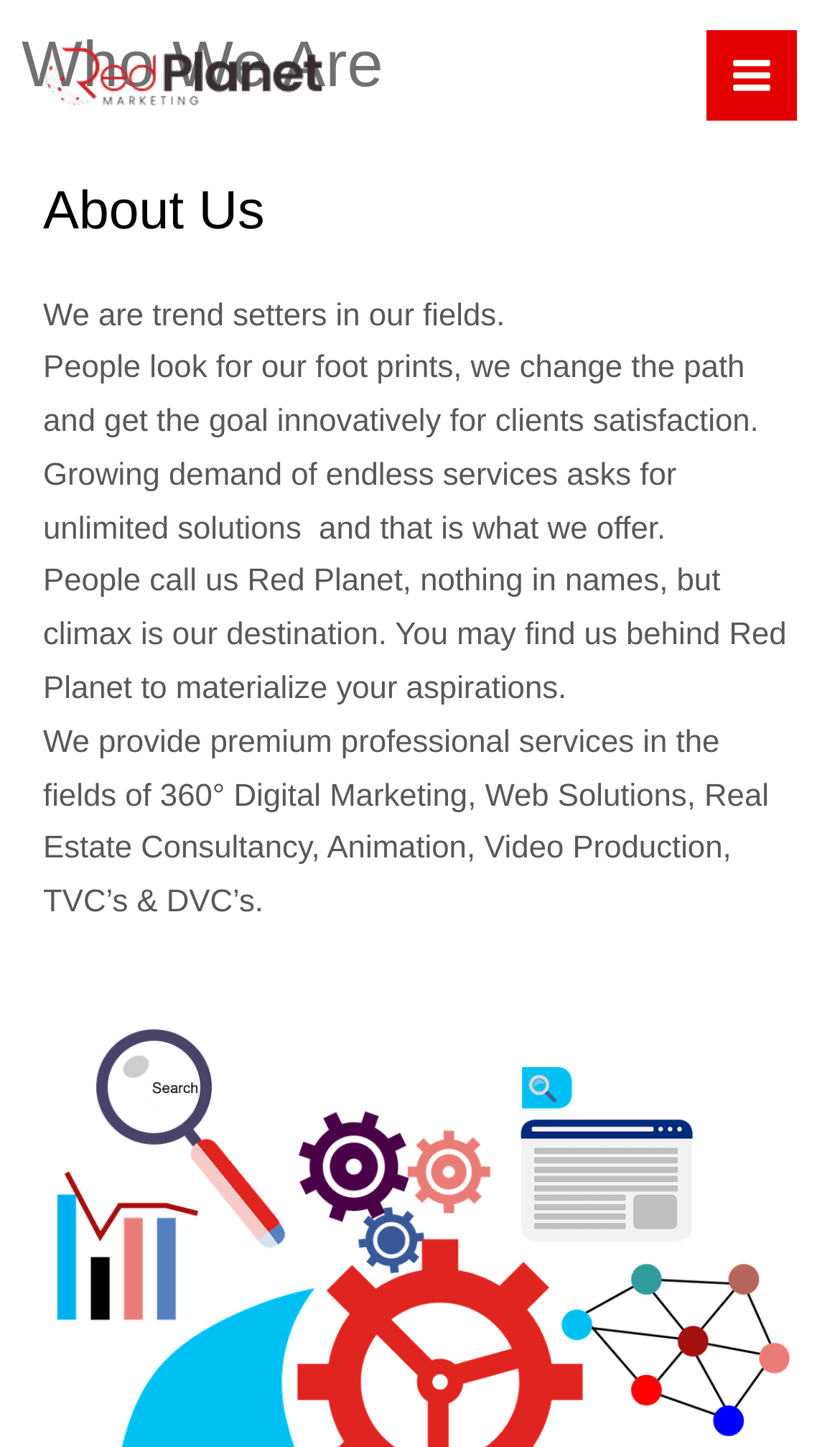What is the purpose of Red Planet? Look at the image and give a one-word or short phrase answer.

To materialize aspirations